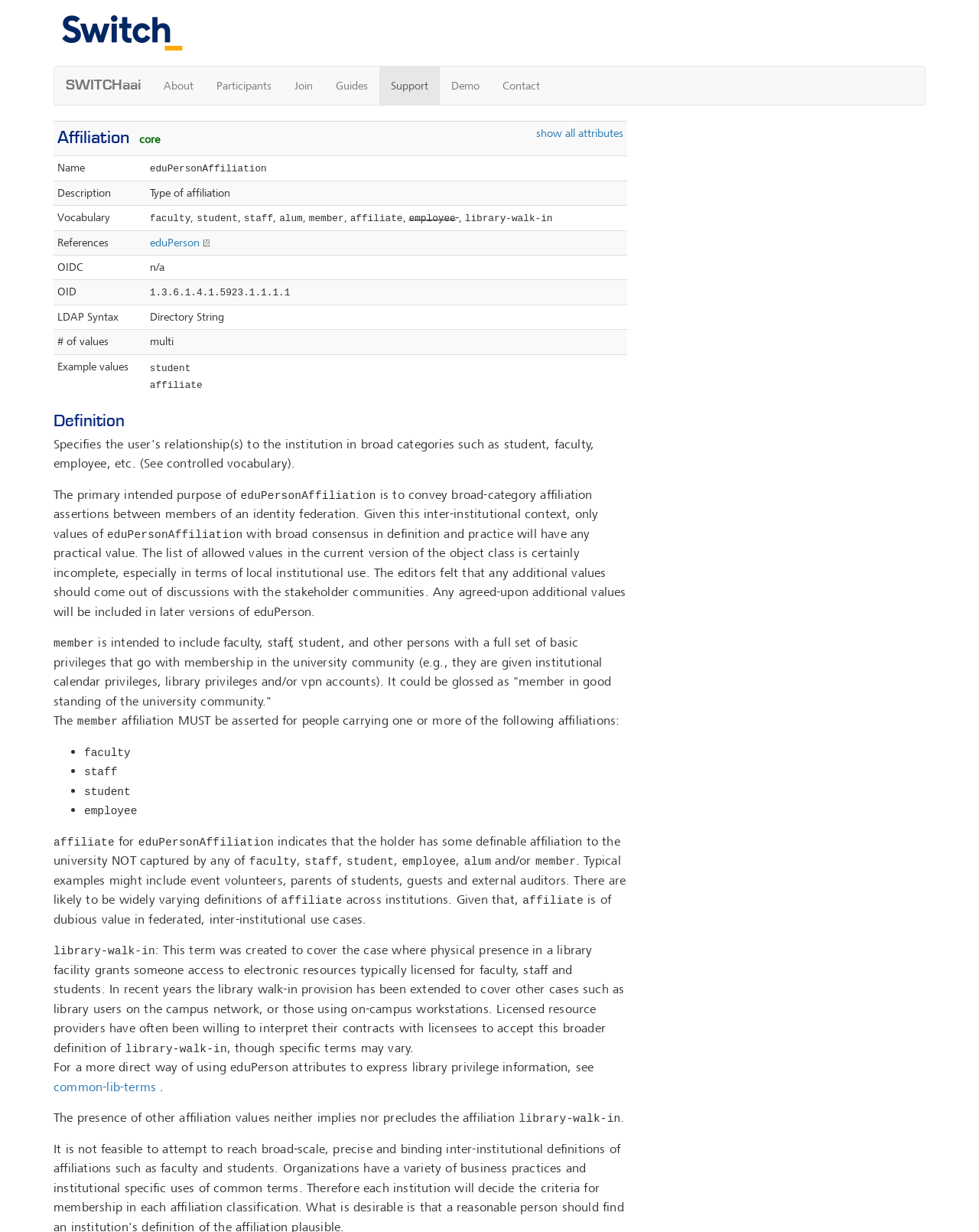Please find and report the bounding box coordinates of the element to click in order to perform the following action: "click the About link". The coordinates should be expressed as four float numbers between 0 and 1, in the format [left, top, right, bottom].

[0.155, 0.054, 0.209, 0.085]